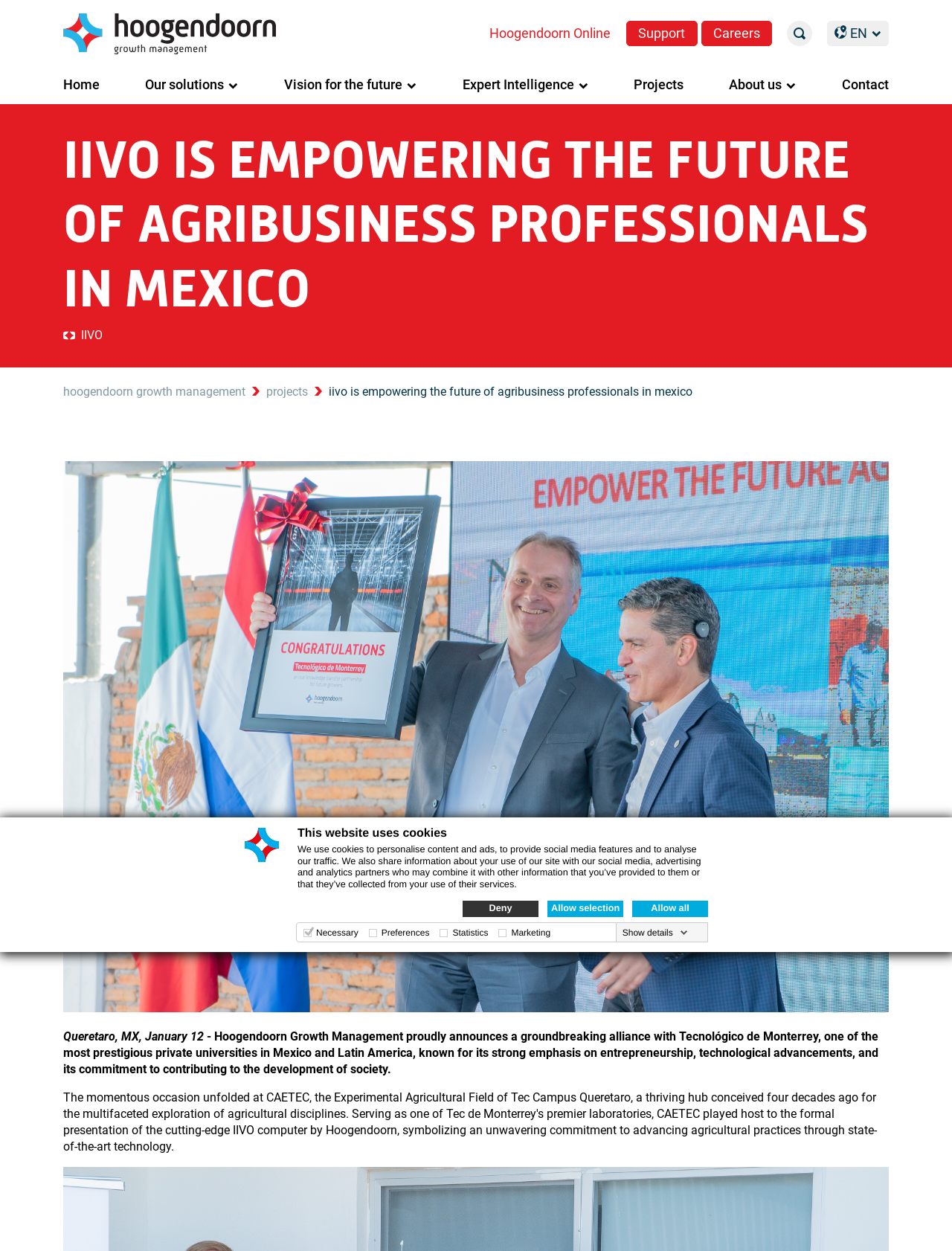Articulate a complete and detailed caption of the webpage elements.

The webpage is about IIVO, an organization empowering the future of agribusiness professionals in Mexico, in partnership with Hoogendoorn Growth Management. 

At the top of the page, there is a logo of Hoogendoorn Growth Management, followed by a navigation menu with links to "Home", "Our solutions", "Vision for the future", "Expert Intelligence", "Projects", "About us", and "Contact". 

Below the navigation menu, there is a large heading that reads "IIVO IS EMPOWERING THE FUTURE OF AGRIBUSINESS PROFESSIONALS IN MEXICO". 

On the top right side of the page, there is a search bar with a button next to it. There is also a button with a flag icon, which likely represents a language selection option.

In the main content area, there is a news article or press release about Hoogendoorn Growth Management announcing a partnership with Tecnológico de Monterrey, a prestigious private university in Mexico. The article is dated "Queretaro, MX, January 12".

At the bottom of the page, there is a dialog box about cookies, with a heading that reads "This website uses cookies". The dialog box explains the different types of cookies used on the website, including necessary, preference, statistic, and marketing cookies. There are checkboxes to select or deselect each type of cookie, as well as links to "Deny", "Allow selection", and "Allow all" cookies.